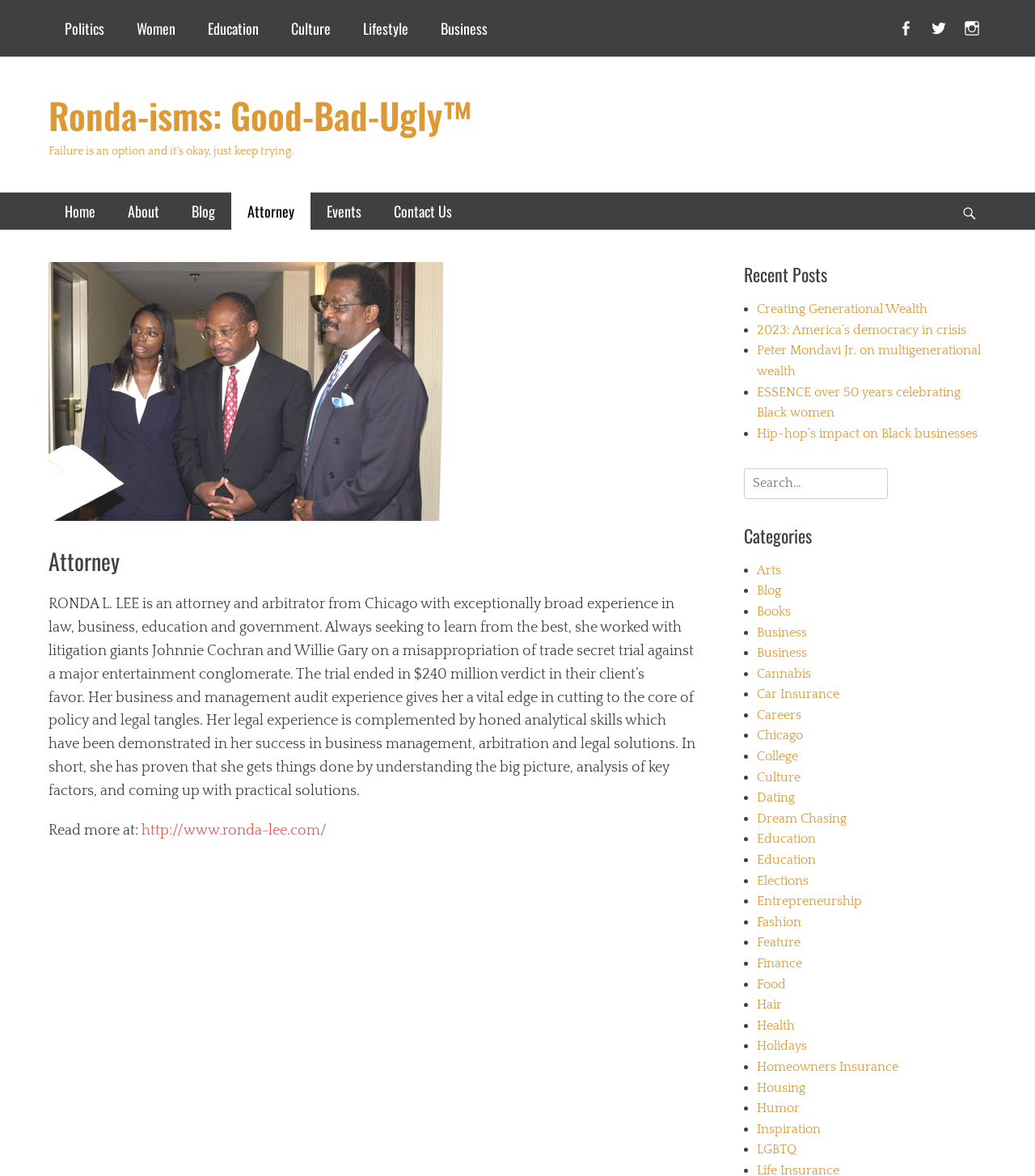Generate an in-depth caption that captures all aspects of the webpage.

The webpage is about Ronda L. Lee, an attorney and arbitrator from Chicago. At the top of the page, there is a header menu with links to various sections, including Politics, Women, Education, Culture, Lifestyle, and Business. Below this menu, there are social media links to Facebook, Twitter, and Instagram.

The main content of the page is divided into two sections. On the left side, there is a large image of Ronda Lee with Willie Gary and Johnnie Cochran, followed by a heading that reads "Attorney" and a brief description of Ronda Lee's experience and skills. Below this, there is a paragraph of text that summarizes her background and accomplishments.

On the right side of the page, there is a section titled "Recent Posts" with a list of links to various articles, including "Creating Generational Wealth", "2023: America’s democracy in crisis", and "Peter Mondavi Jr. on multigenerational wealth". Below this, there is a search bar and a section titled "Categories" with a list of links to various categories, including Arts, Blog, Books, Business, and more.

At the bottom of the page, there is a complementary section with a heading that reads "Ronda-isms: Good-Bad-Ugly™" and a link to the same title. There is also a primary menu with links to Home, About, Blog, Attorney, Events, and Contact Us.